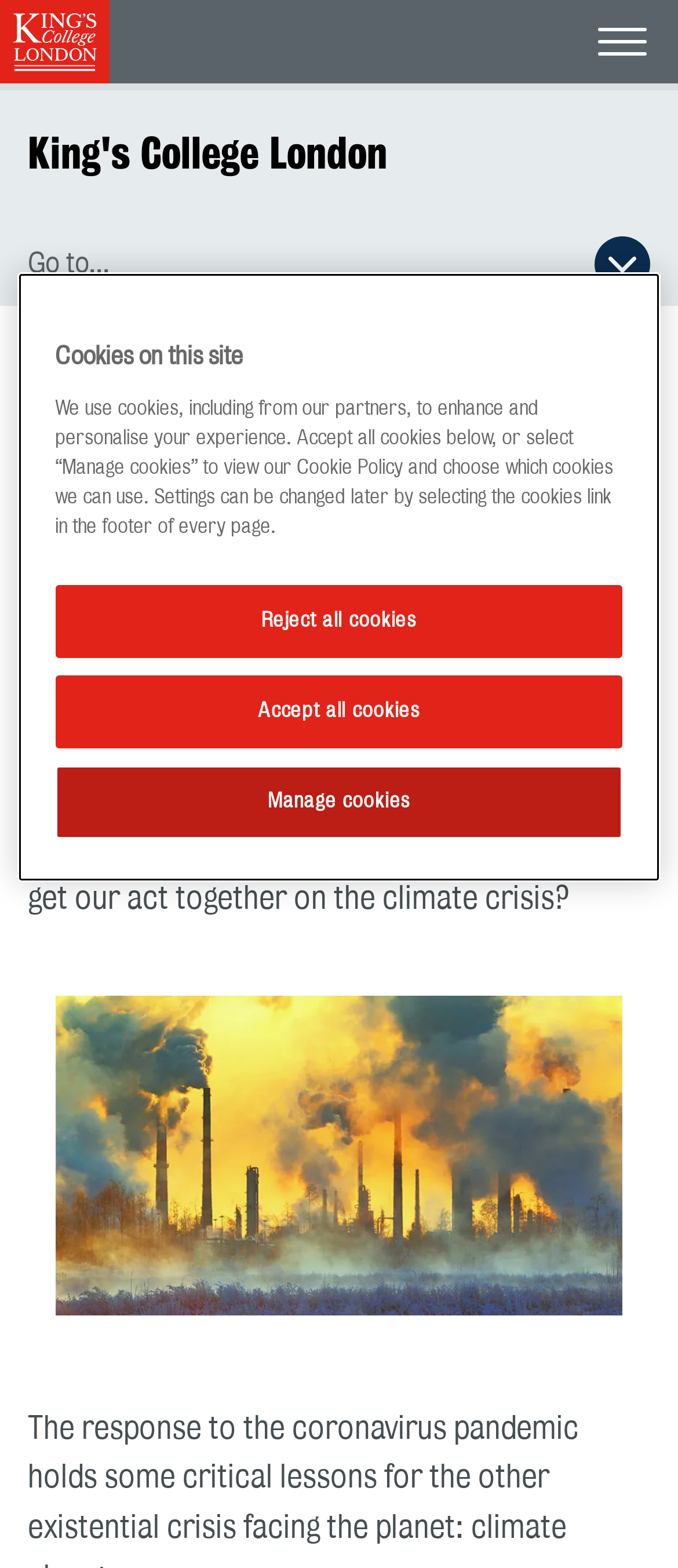What is the topic of the article on this webpage?
Answer the question with a single word or phrase derived from the image.

Climate crisis